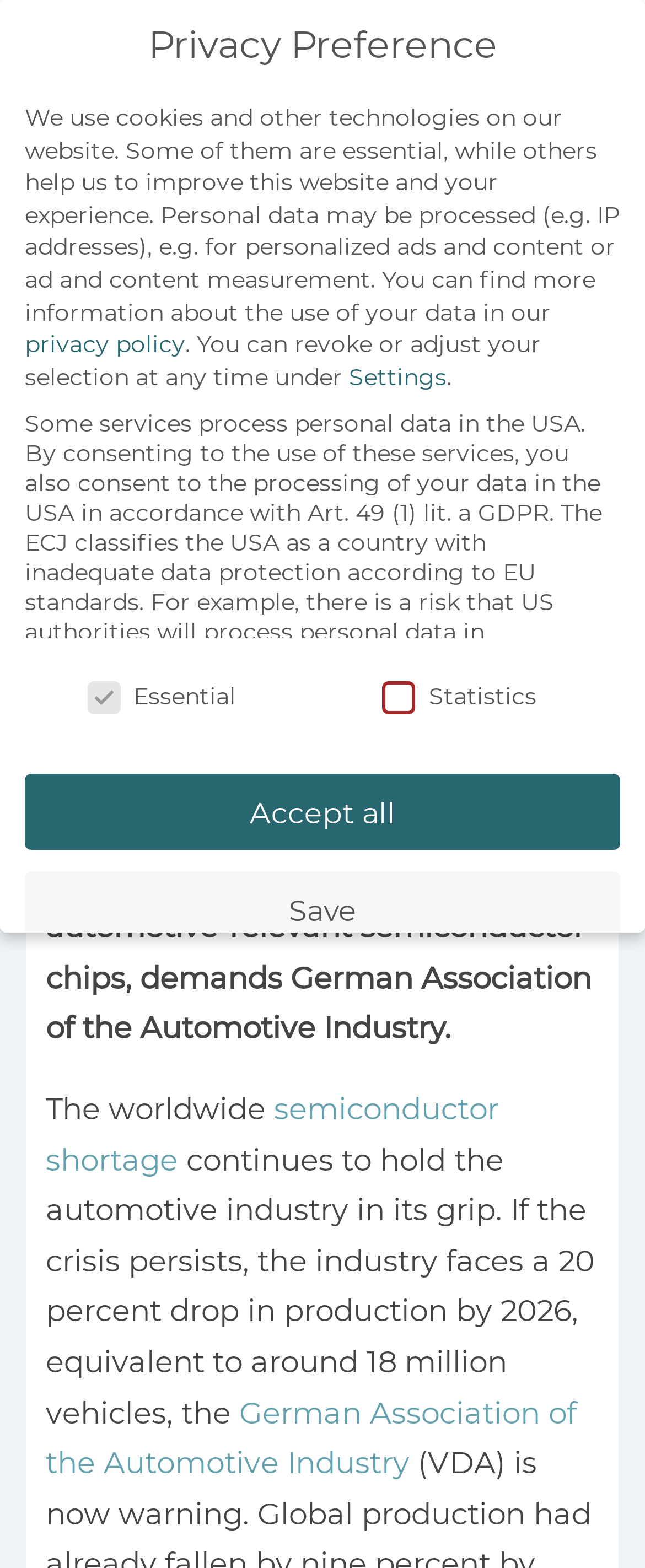Locate the bounding box coordinates of the area to click to fulfill this instruction: "Search for something". The bounding box should be presented as four float numbers between 0 and 1, in the order [left, top, right, bottom].

[0.5, 0.0, 0.9, 0.001]